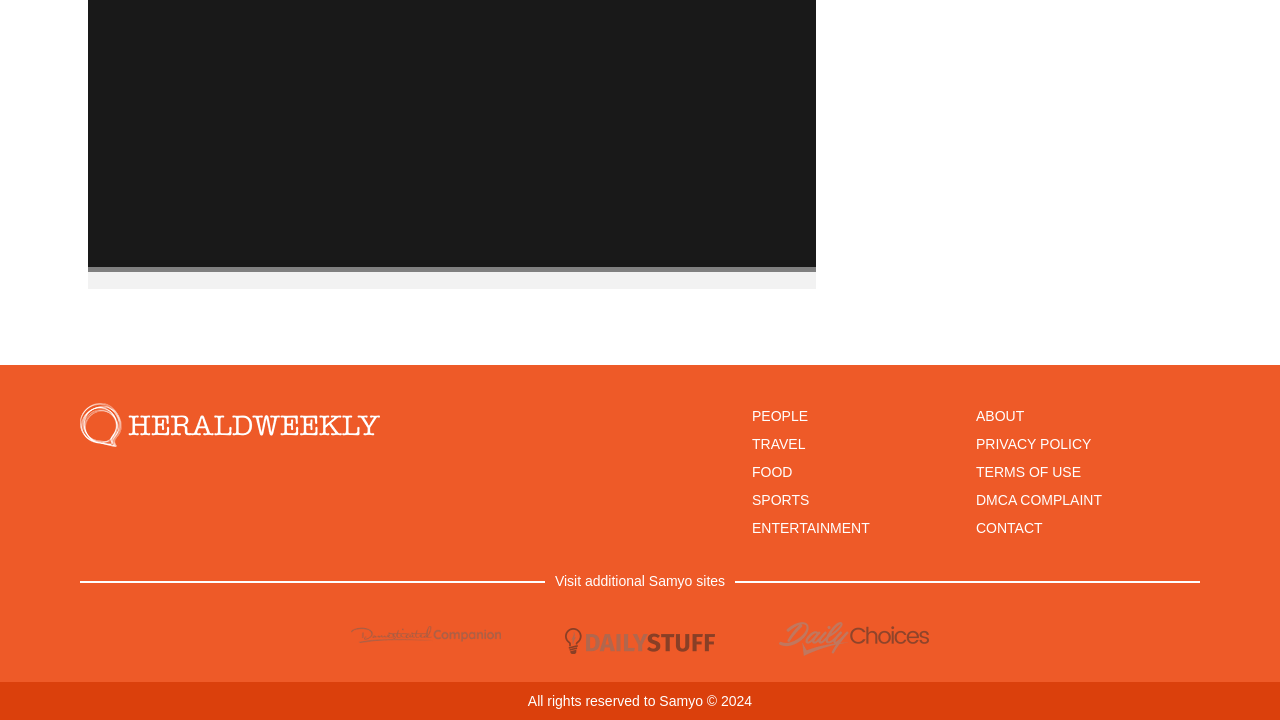Provide the bounding box coordinates of the area you need to click to execute the following instruction: "Turn on closed captions".

[0.612, 0.388, 0.631, 0.422]